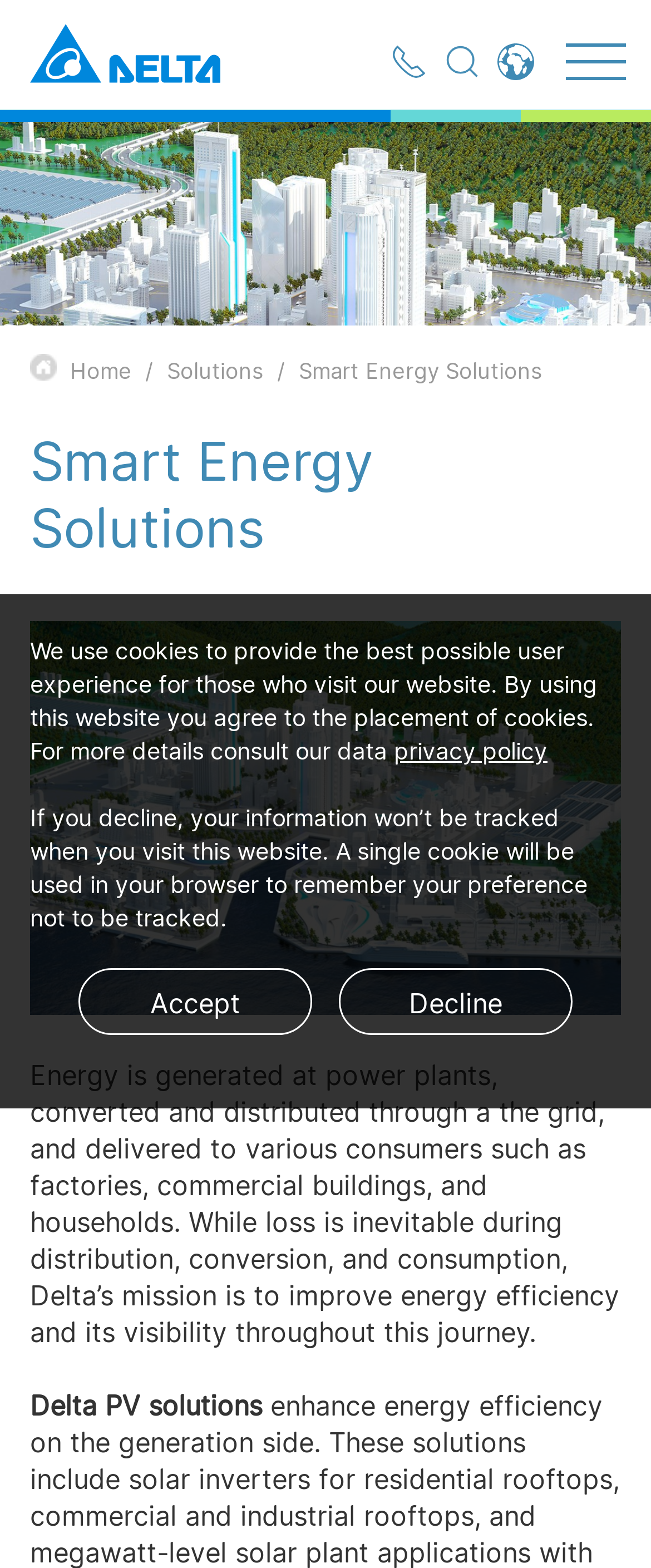Please identify the coordinates of the bounding box for the clickable region that will accomplish this instruction: "Click the Delta logo".

[0.046, 0.014, 0.338, 0.056]